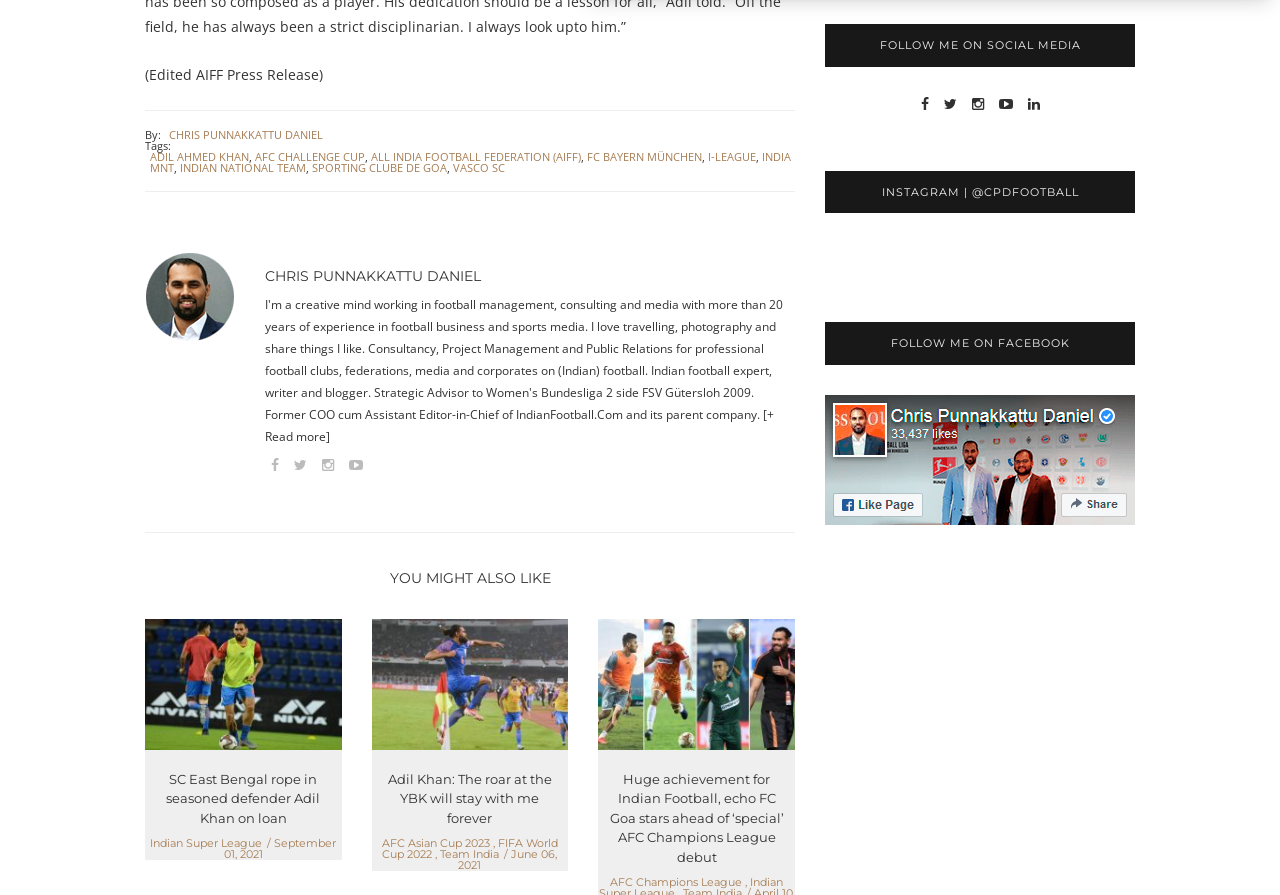Please give a succinct answer to the question in one word or phrase:
What is the social media platform mentioned in the webpage?

Instagram